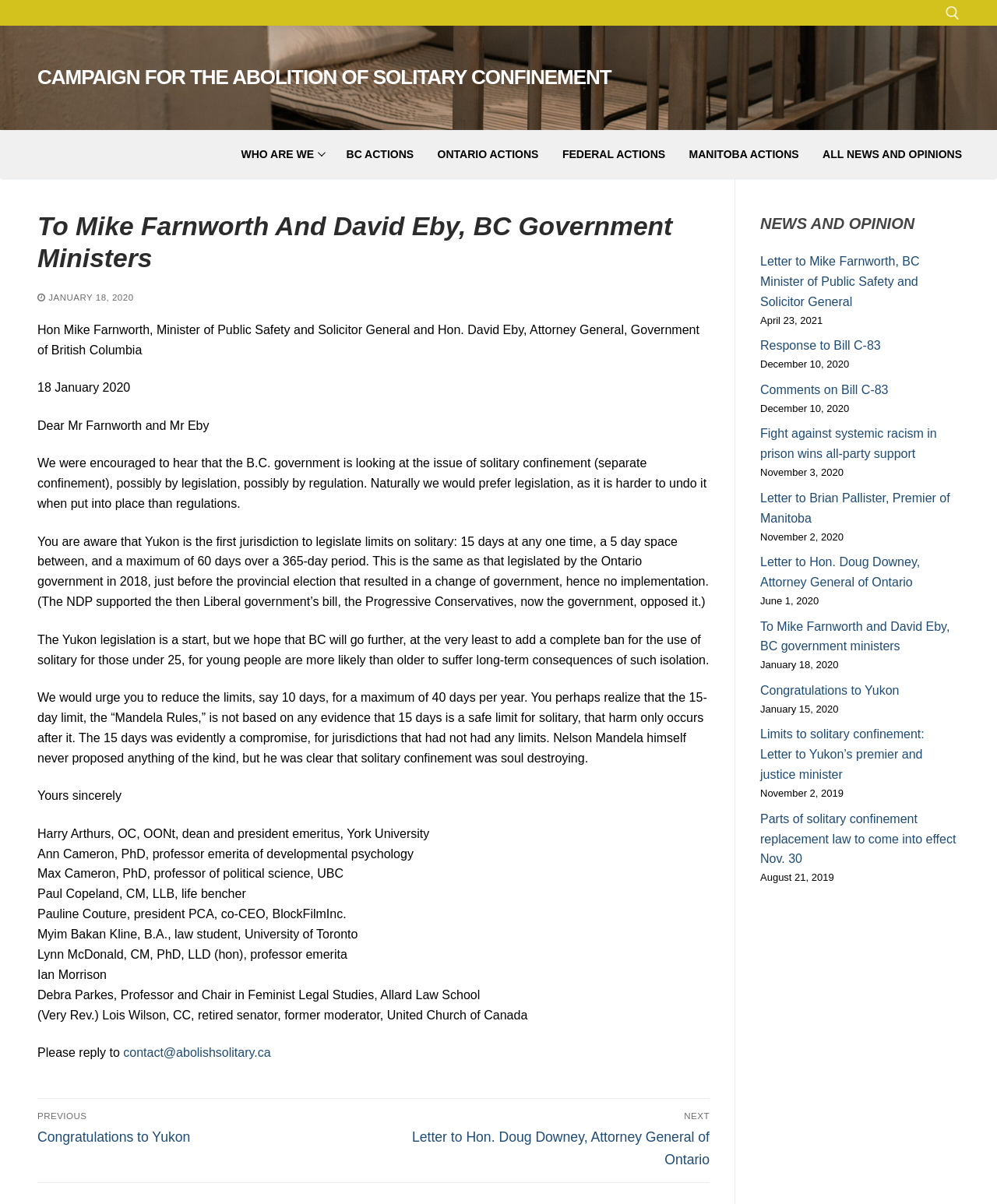Pinpoint the bounding box coordinates of the element that must be clicked to accomplish the following instruction: "read the article". The coordinates should be in the format of four float numbers between 0 and 1, i.e., [left, top, right, bottom].

[0.038, 0.175, 0.712, 0.983]